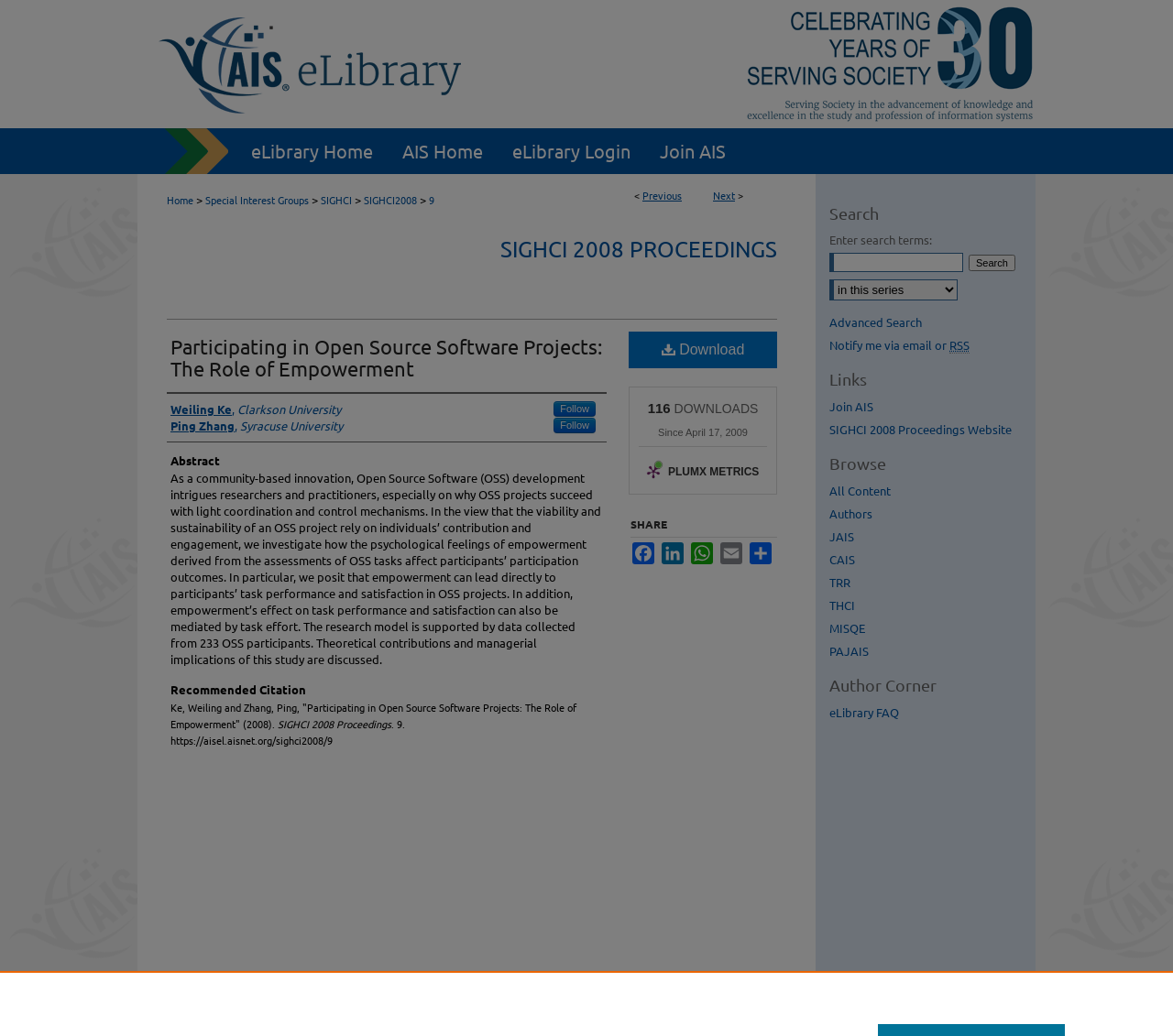Please use the details from the image to answer the following question comprehensively:
What is the URL of the paper?

I found the URL of the paper by looking at the 'Recommended Citation' section, which provides the URL 'https://aisel.aisnet.org/sighci2008/9'.